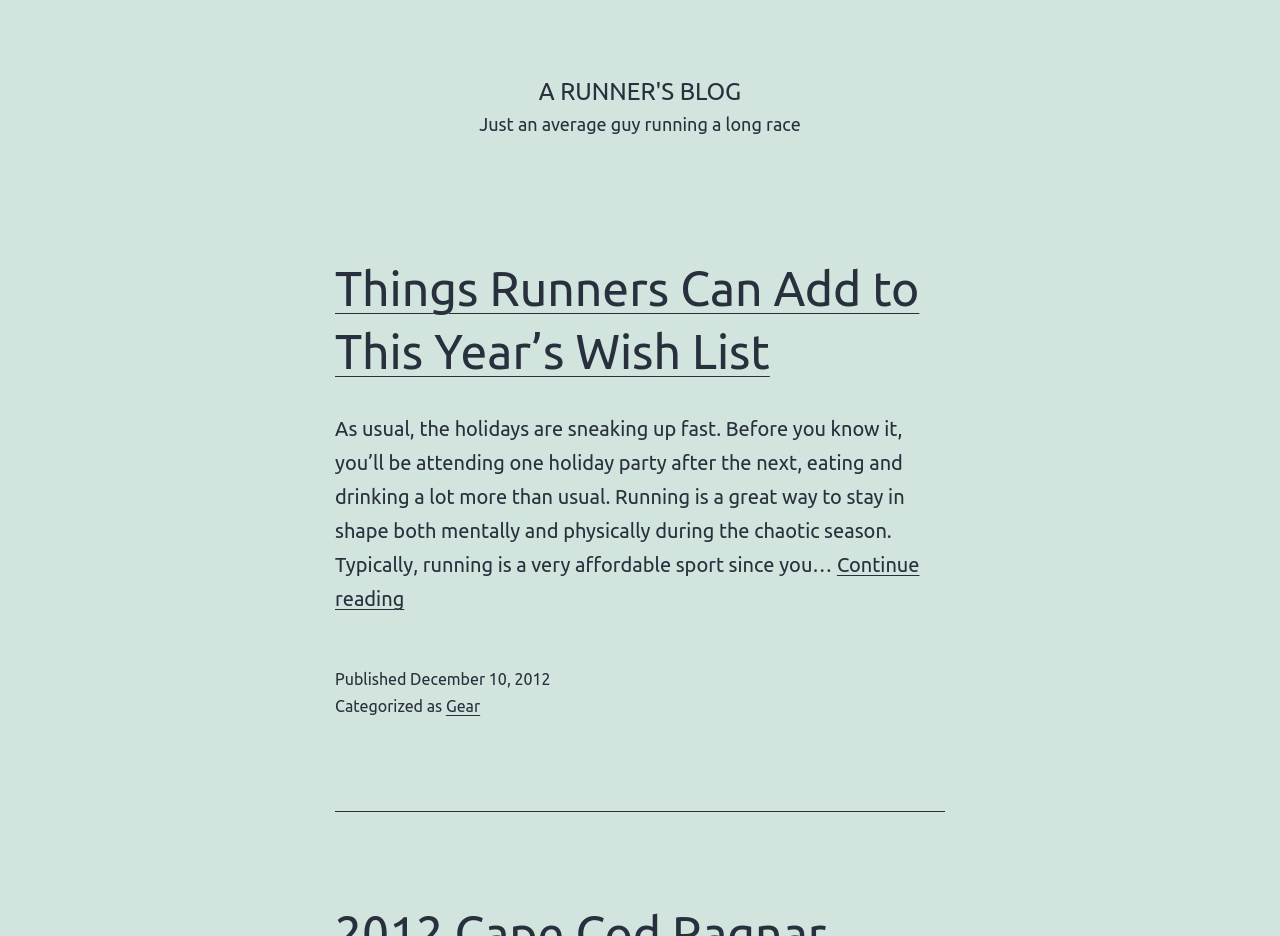What is the topic of the blog post?
Give a one-word or short phrase answer based on the image.

Running